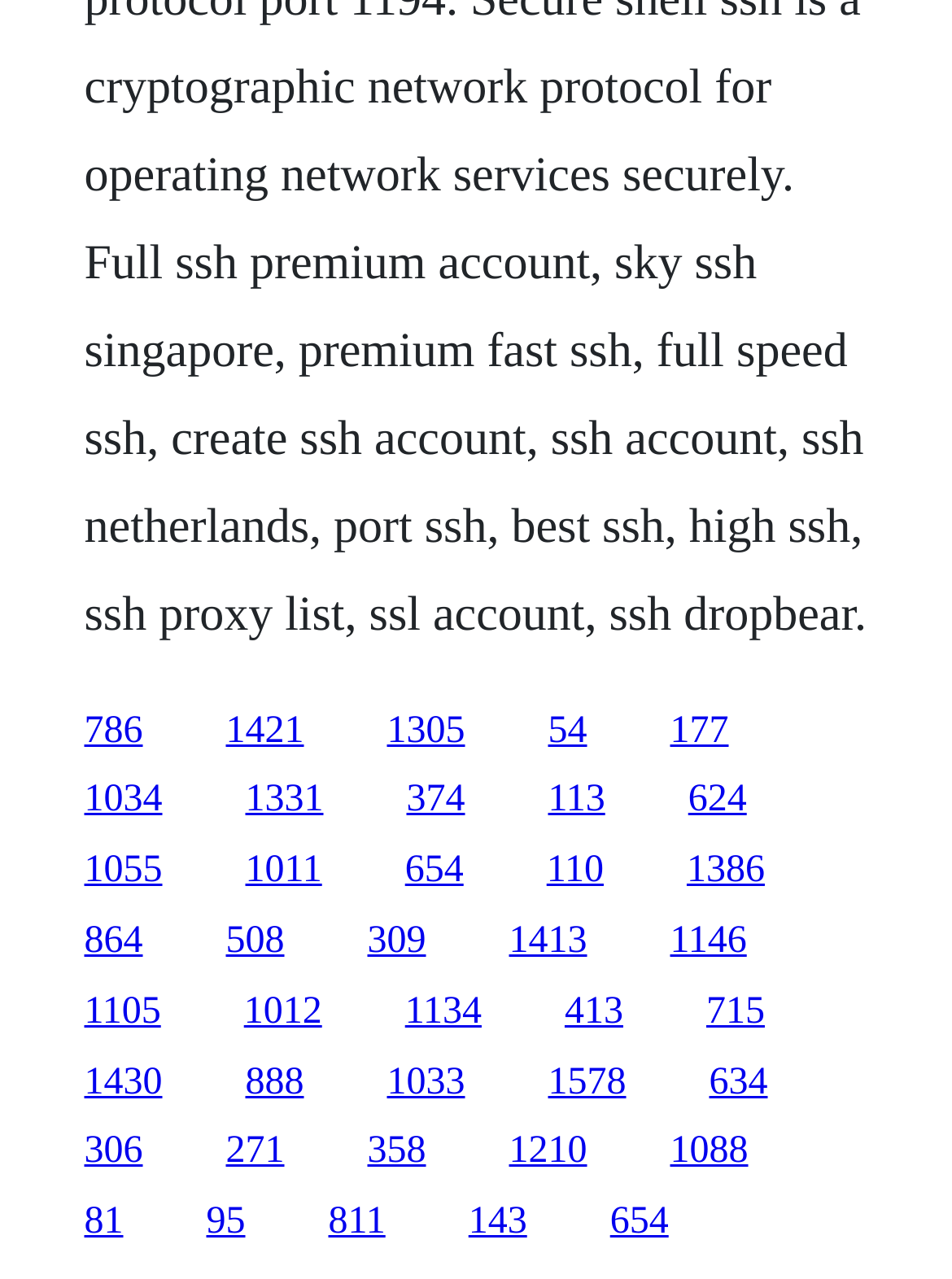Please locate the bounding box coordinates of the element that needs to be clicked to achieve the following instruction: "visit the third link". The coordinates should be four float numbers between 0 and 1, i.e., [left, top, right, bottom].

[0.406, 0.555, 0.488, 0.587]